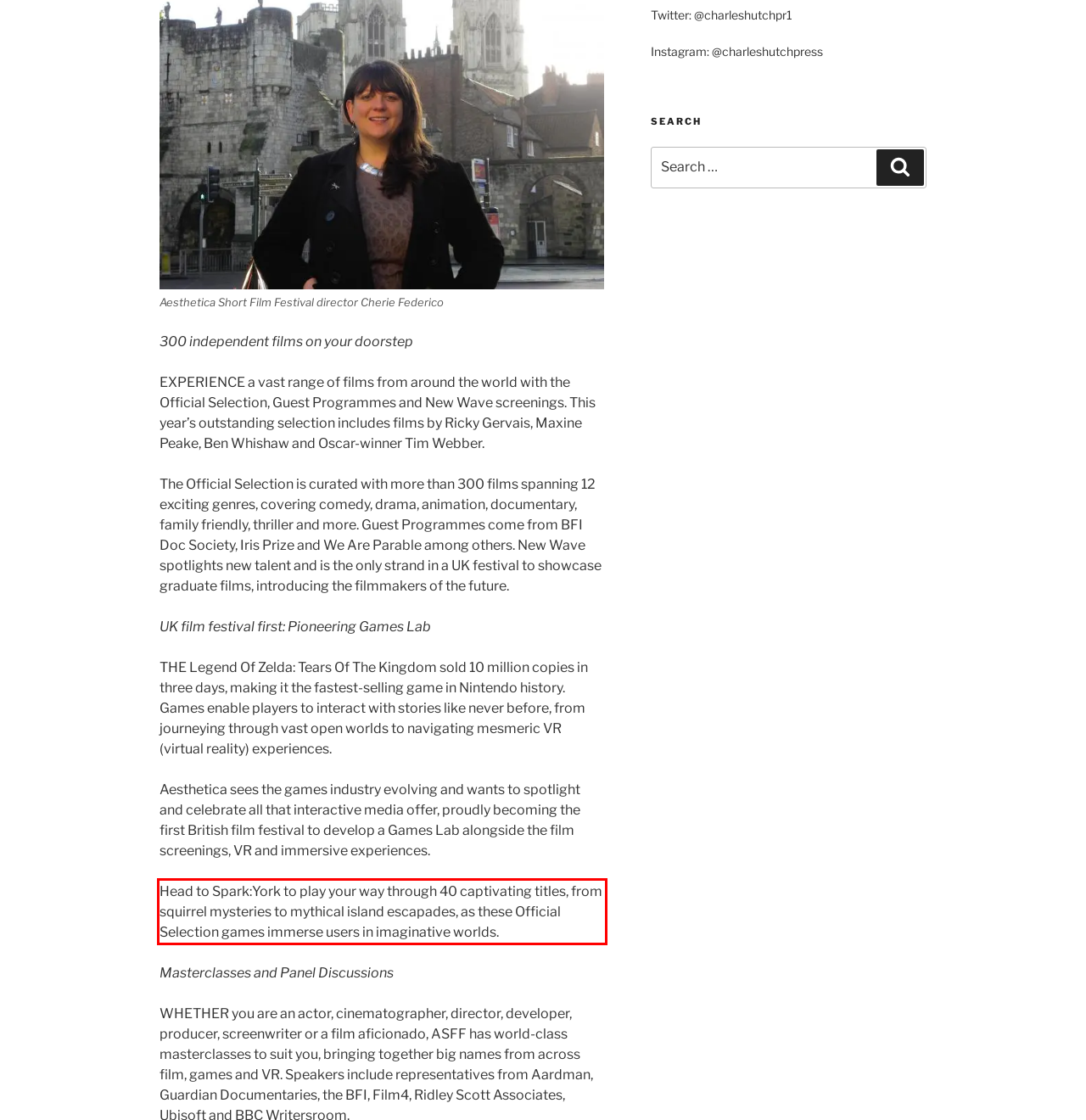Inspect the webpage screenshot that has a red bounding box and use OCR technology to read and display the text inside the red bounding box.

Head to Spark:York to play your way through 40 captivating titles, from squirrel mysteries to mythical island escapades, as these Official Selection games immerse users in imaginative worlds.